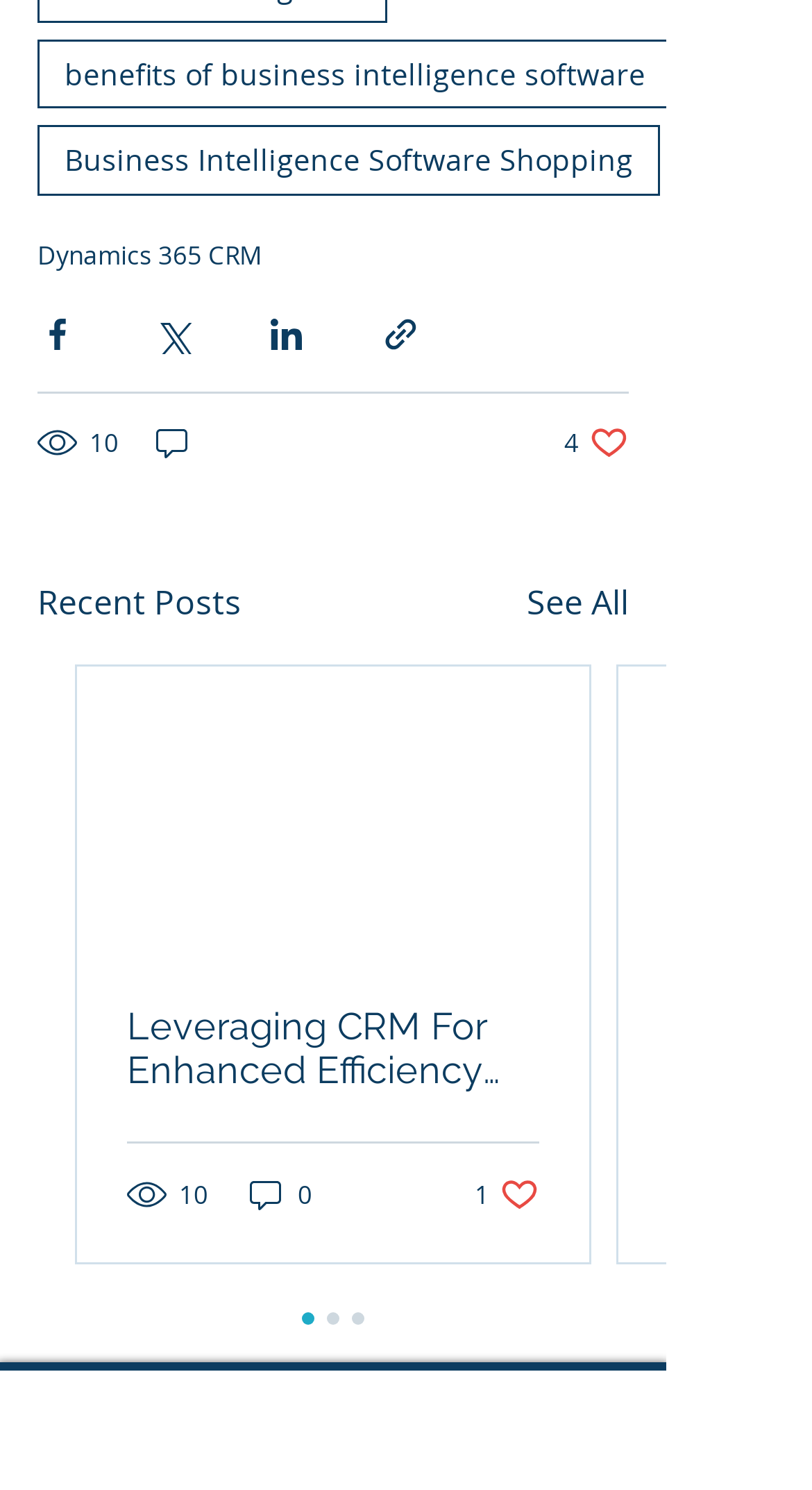Please identify the bounding box coordinates of the clickable area that will fulfill the following instruction: "Click on the link to learn about the benefits of business intelligence software". The coordinates should be in the format of four float numbers between 0 and 1, i.e., [left, top, right, bottom].

[0.046, 0.026, 0.828, 0.073]